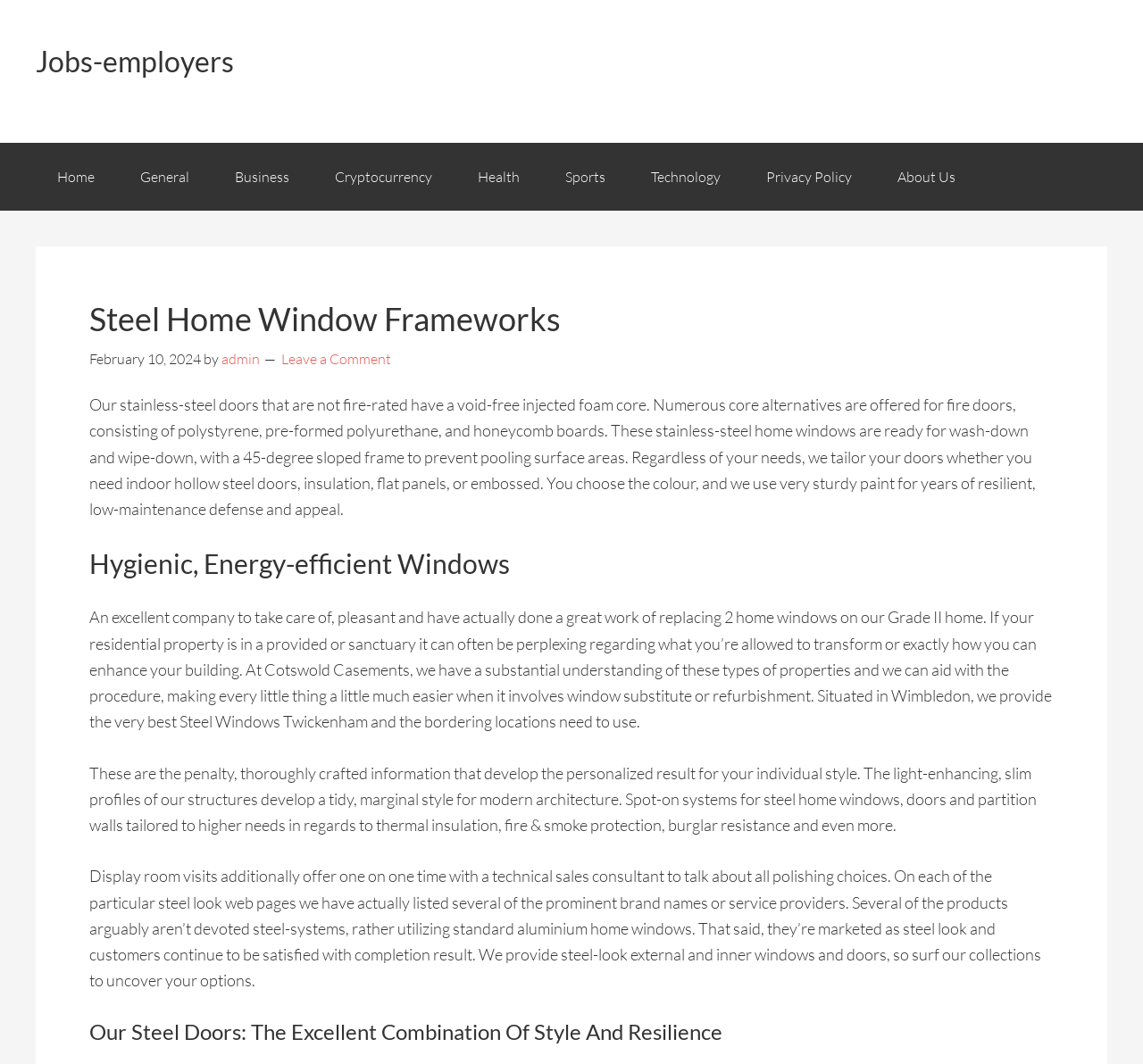Reply to the question below using a single word or brief phrase:
What type of doors are described on this webpage?

Stainless-steel doors